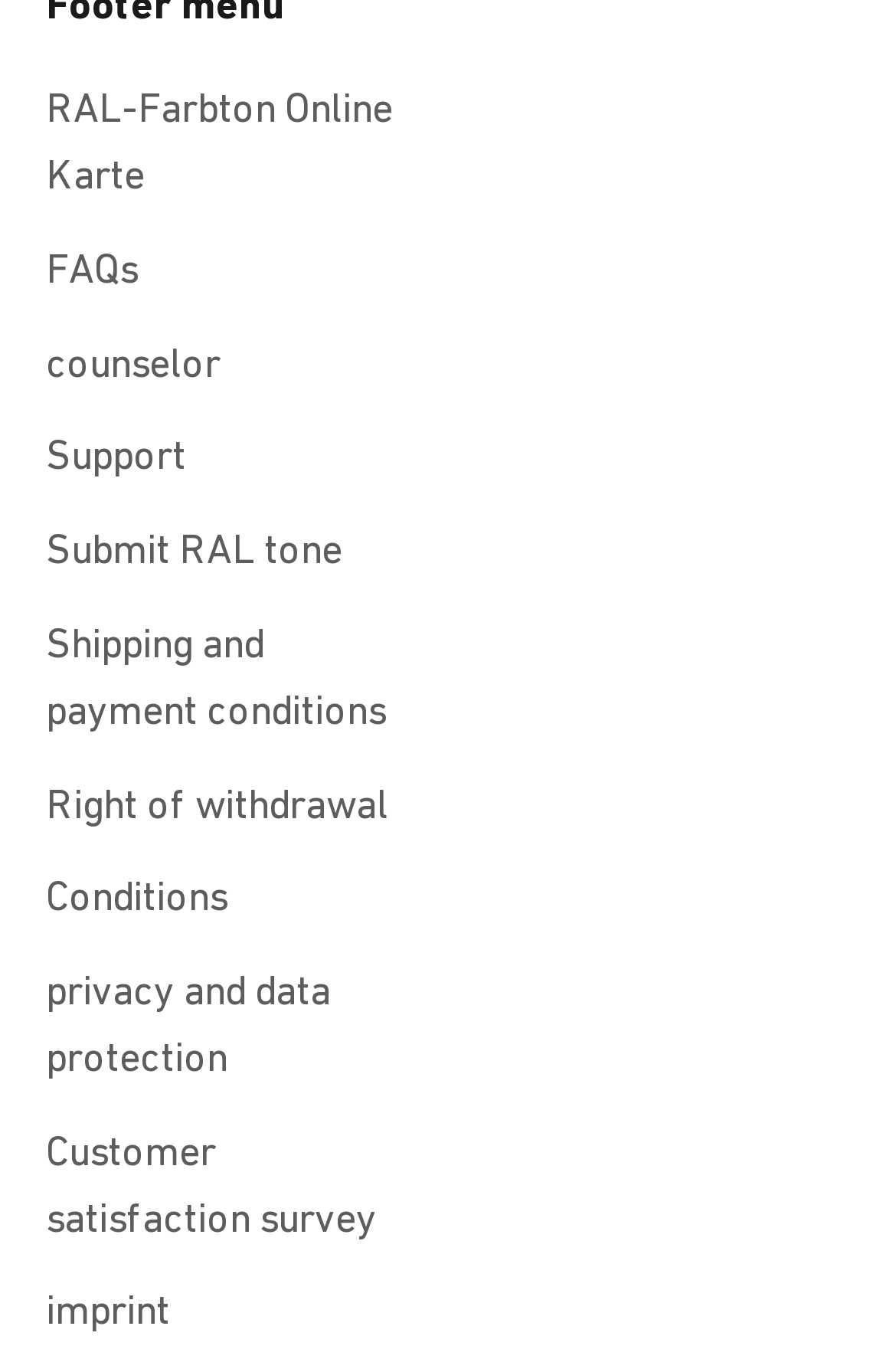Please find the bounding box coordinates of the element's region to be clicked to carry out this instruction: "Contact a counselor".

[0.051, 0.241, 0.246, 0.289]